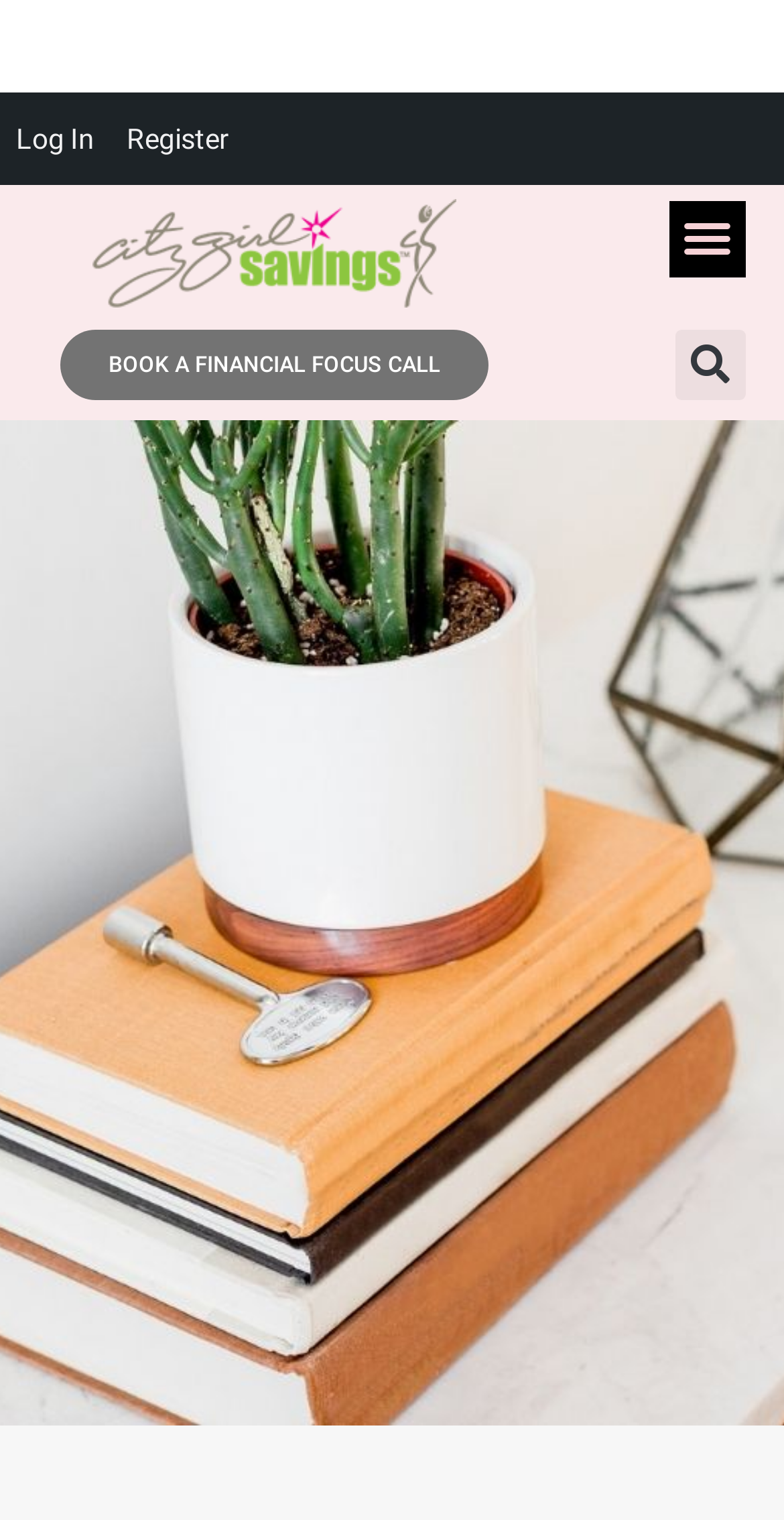Please determine the bounding box coordinates for the element with the description: "Log In".

[0.0, 0.061, 0.141, 0.122]